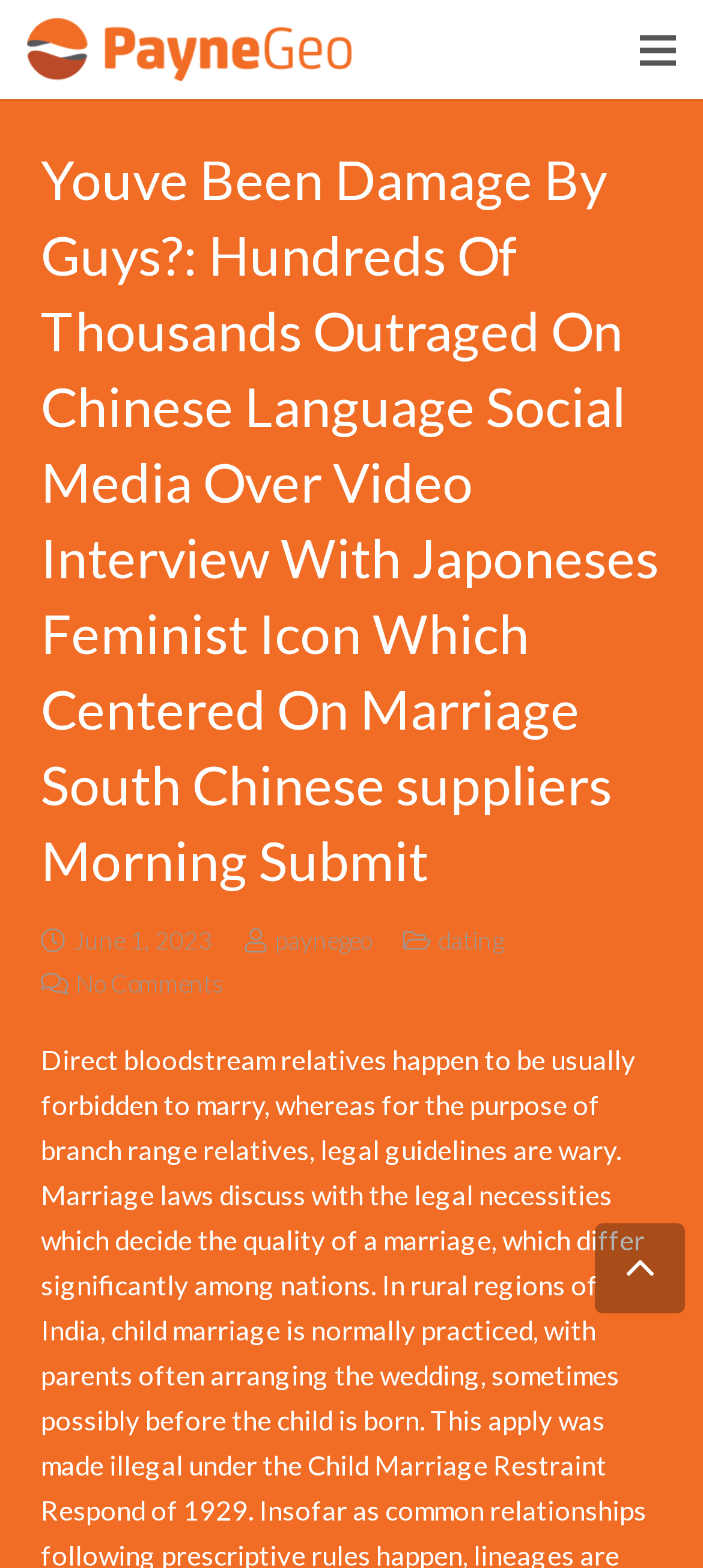Please identify the primary heading of the webpage and give its text content.

Youve Been Damage By Guys?: Hundreds Of Thousands Outraged On Chinese Language Social Media Over Video Interview With Japoneses Feminist Icon Which Centered On Marriage South Chinese suppliers Morning Submit